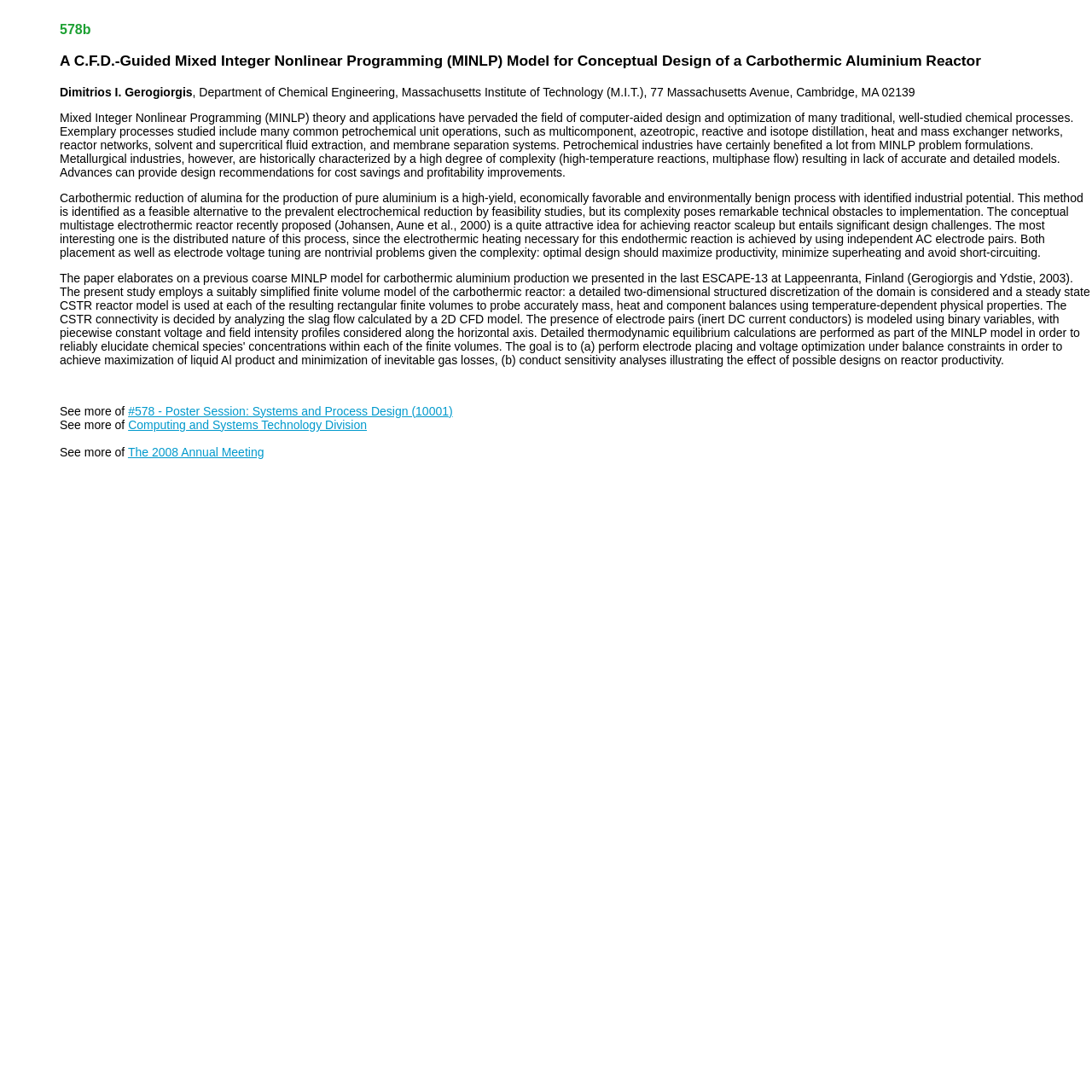What is the name of the event where this article was presented?
Based on the content of the image, thoroughly explain and answer the question.

The name of the event is mentioned at the bottom of the webpage, in a link that reads 'The 2008 Annual Meeting'. This link is located below the text 'See more of'.